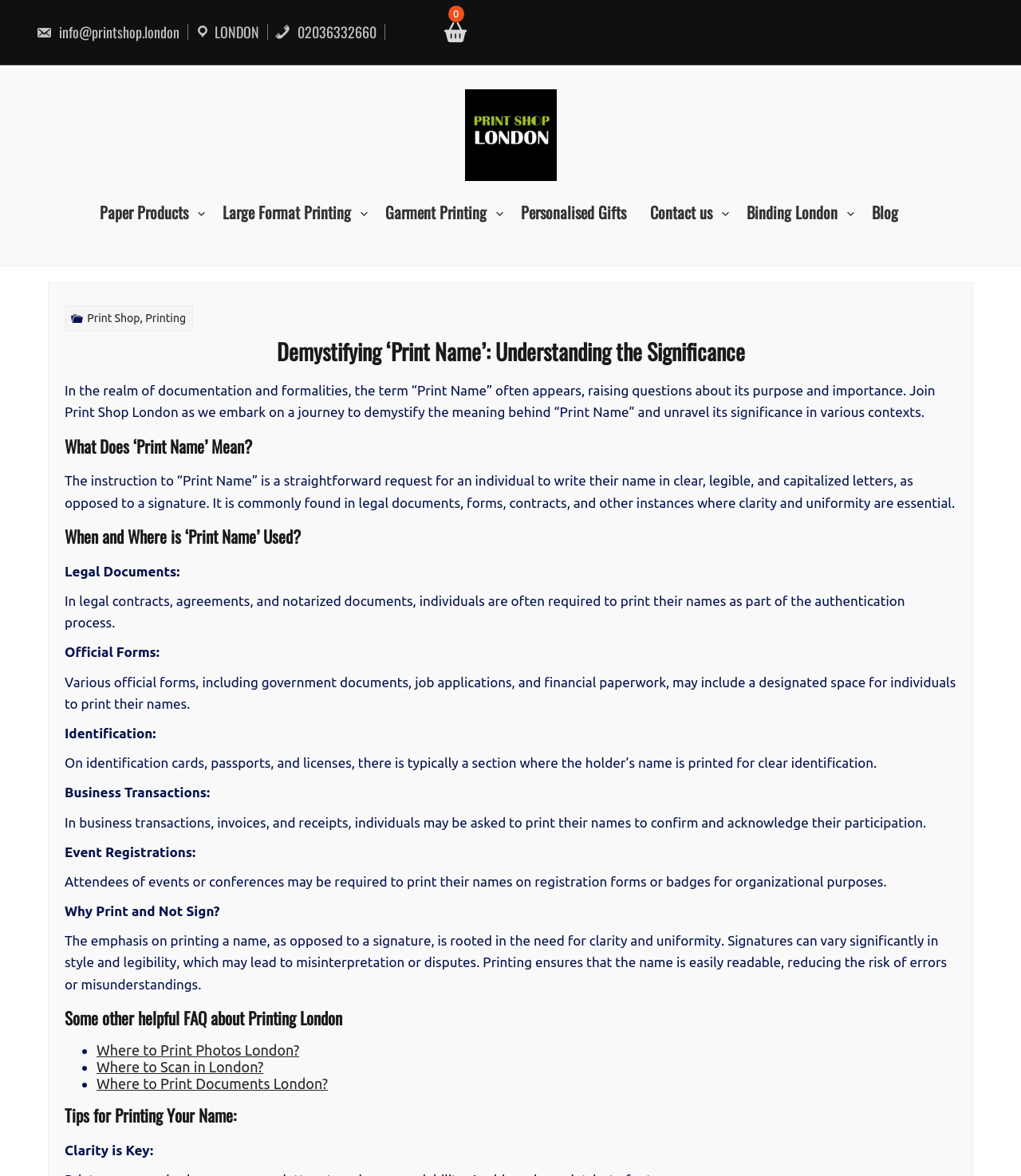Please determine the bounding box coordinates of the element to click on in order to accomplish the following task: "Visit the homepage". Ensure the coordinates are four float numbers ranging from 0 to 1, i.e., [left, top, right, bottom].

[0.055, 0.076, 0.945, 0.156]